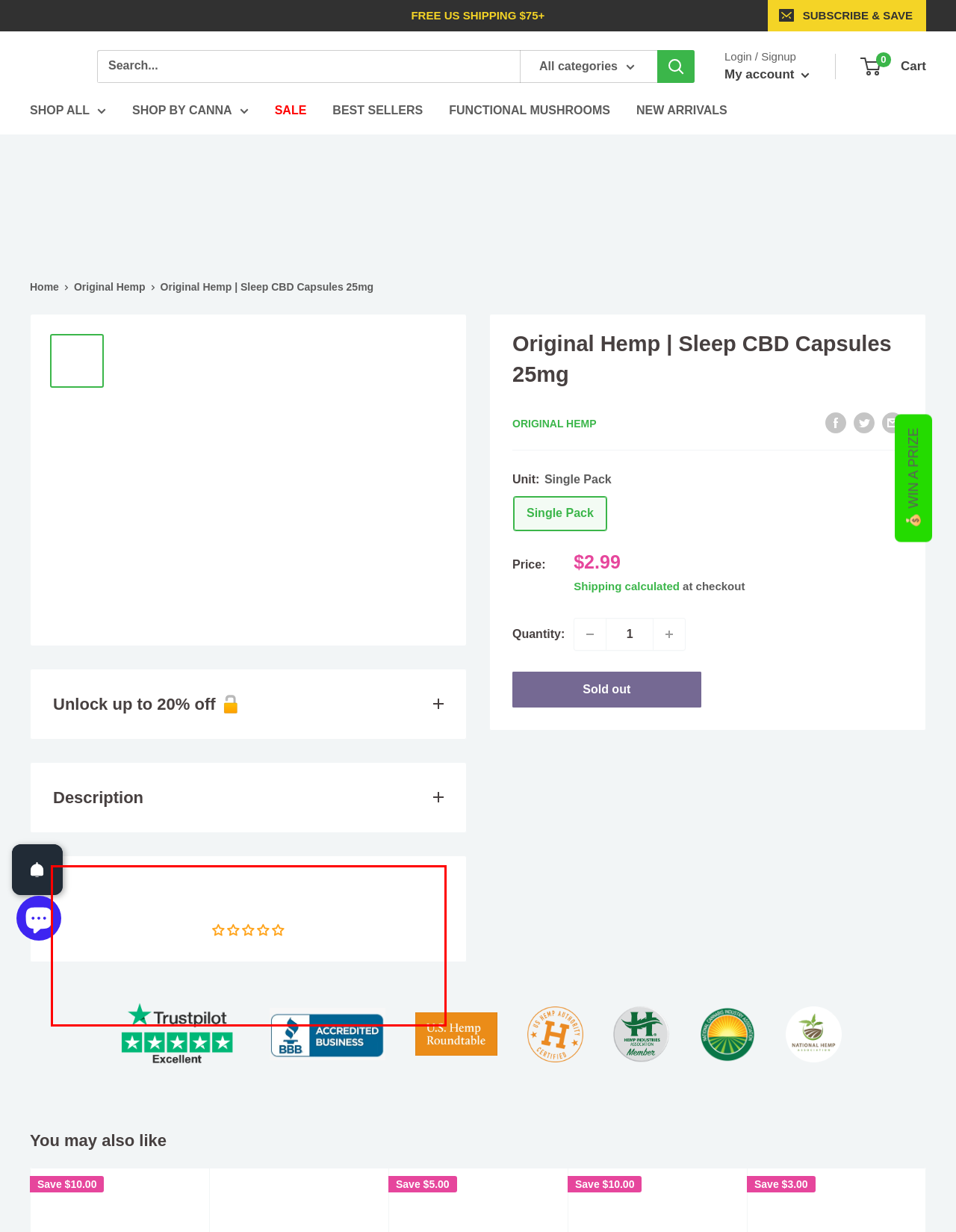From the given screenshot of a webpage, identify the red bounding box and extract the text content within it.

One of the key factors to maintain mental alertness and enhance physical capabilities is sleeping. Sleep Formula CBD Capsules by Original Hemp contains Melatonin, PharmaGABA®, and 25mg of full-spectrum hemp extract. The single package is discreet and has two capsules in it. These doctor formulated hemp capsules contain ingredients that can help you to get a restful sleep. It is perfect for on the go usage.